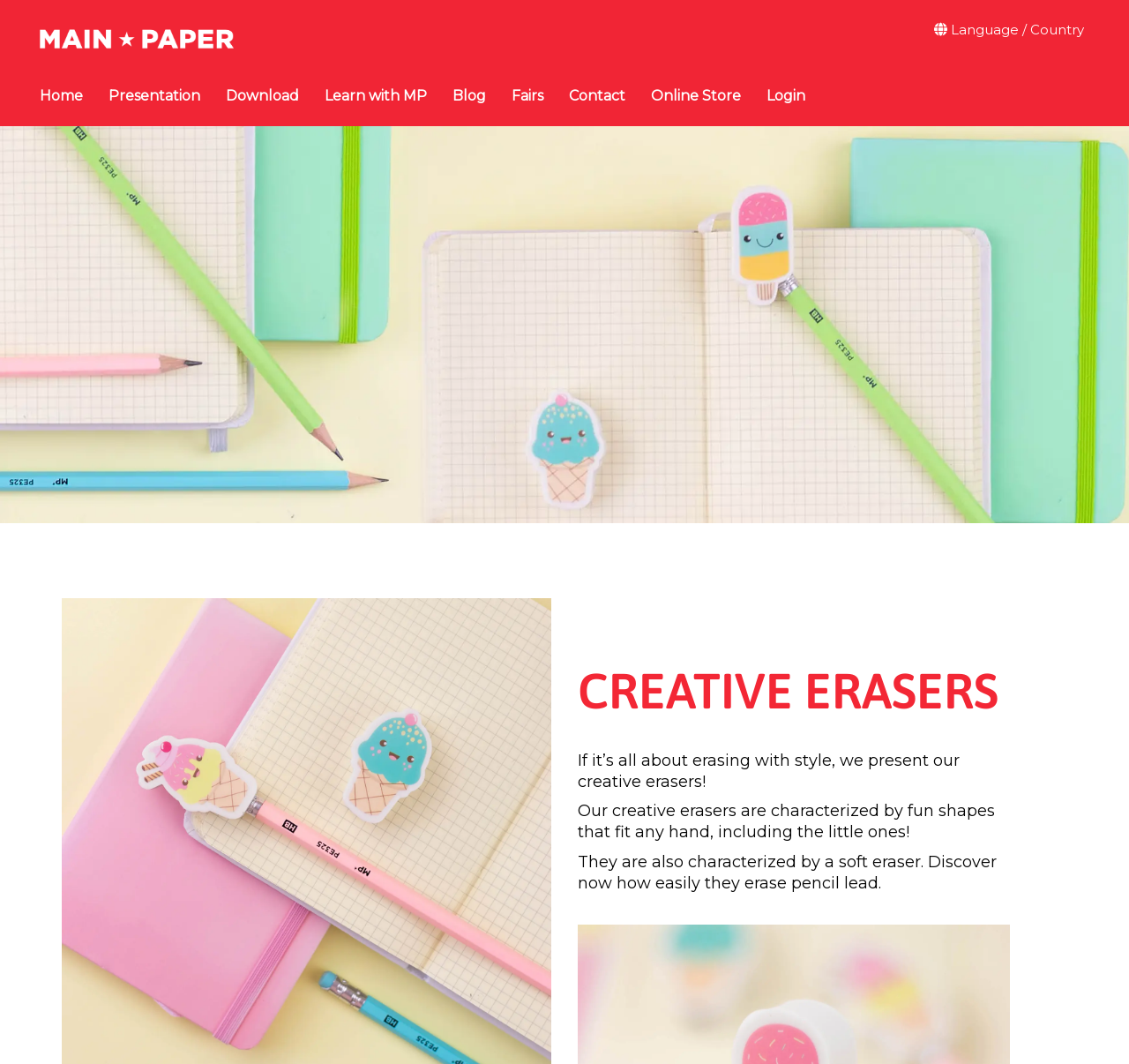How many navigation links are there on the top? Analyze the screenshot and reply with just one word or a short phrase.

8